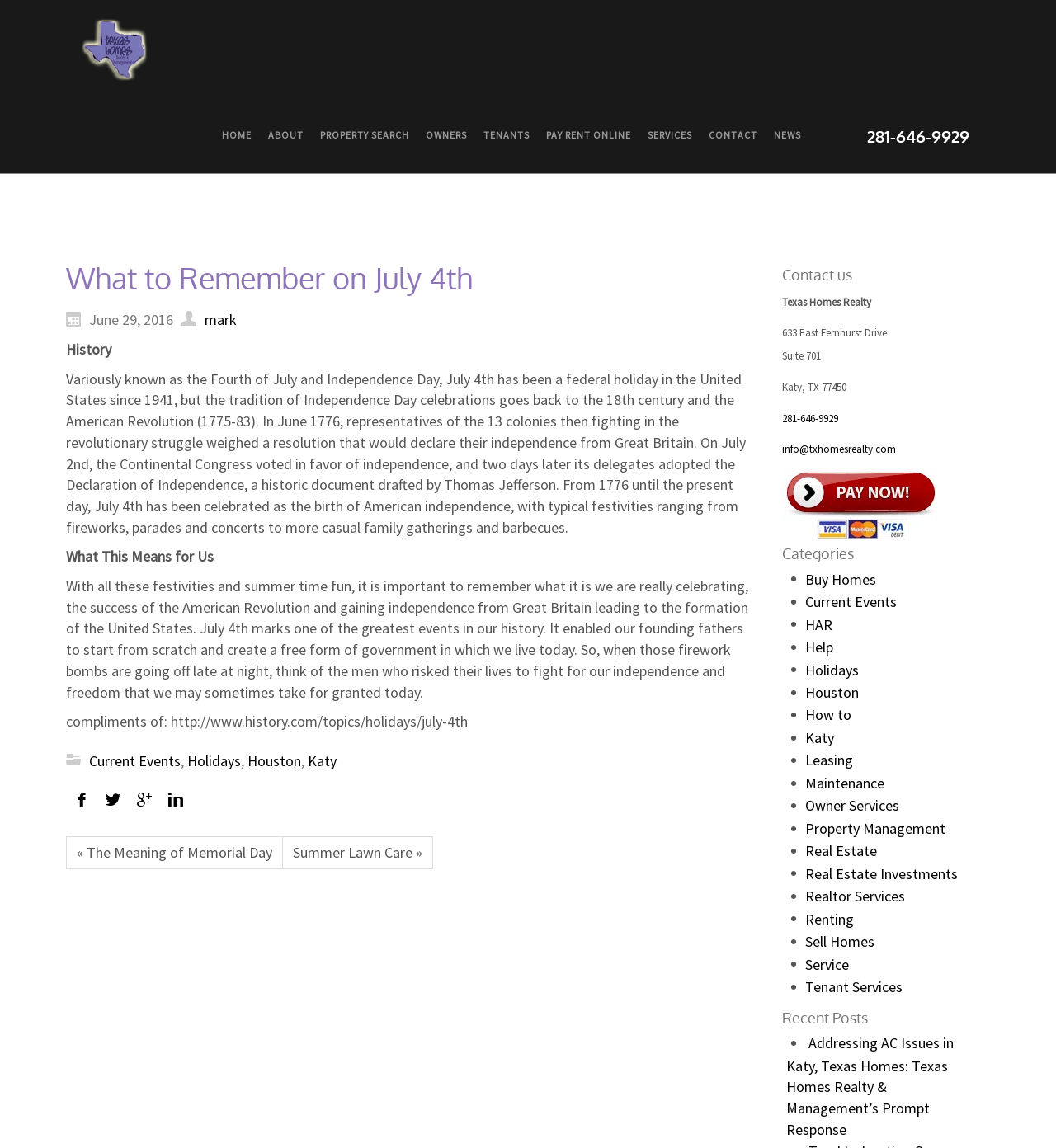Please determine the bounding box coordinates of the area that needs to be clicked to complete this task: 'Read the article about 'What to Remember on July 4th''. The coordinates must be four float numbers between 0 and 1, formatted as [left, top, right, bottom].

[0.062, 0.223, 0.717, 0.714]